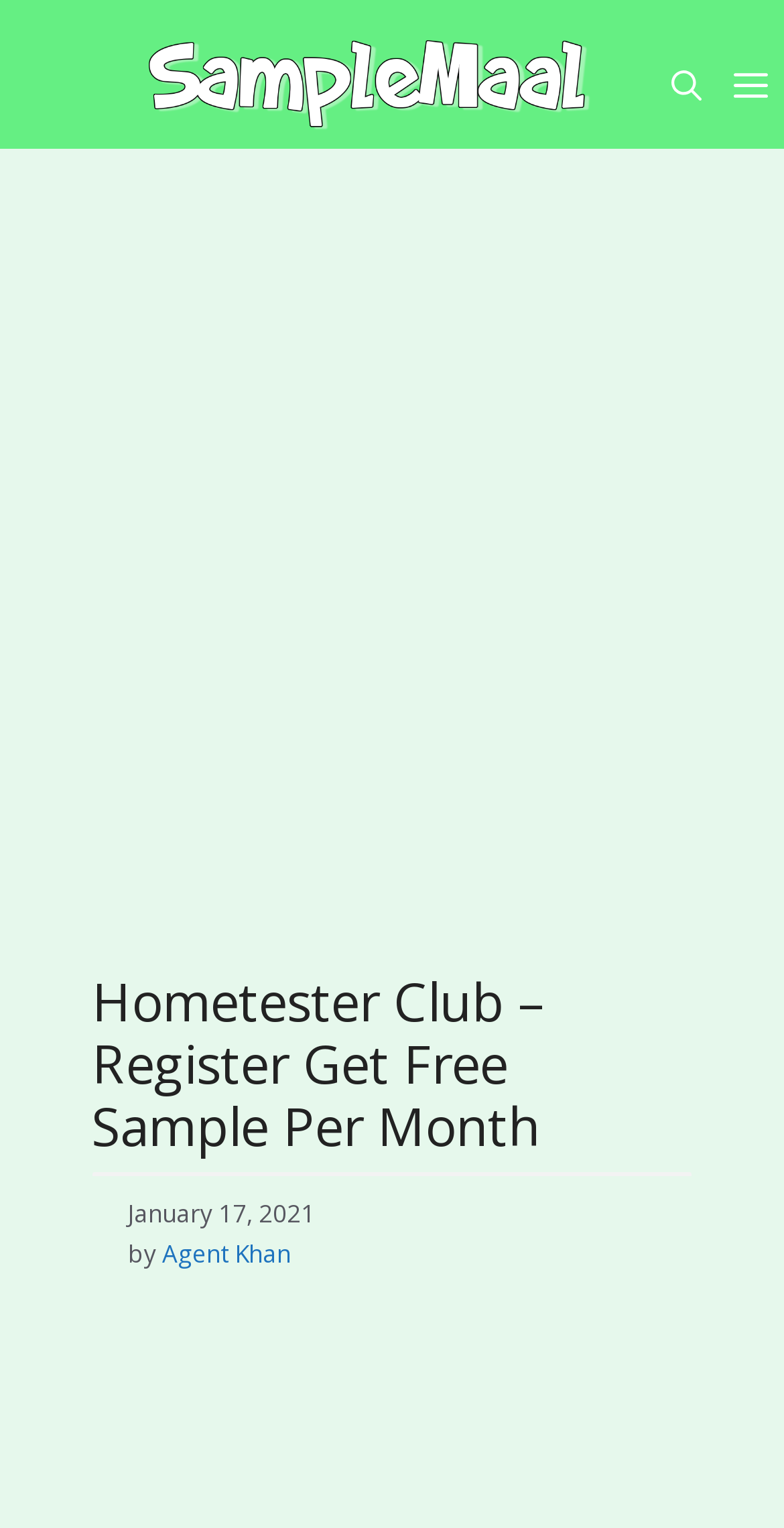Generate a thorough description of the webpage.

The webpage is about the Hometester Club, where users can register to receive free samples every month. At the top of the page, there is a banner that spans the entire width, with a link to "Freeb Sample In India" on the left side, accompanied by an image. On the right side of the banner, there are two buttons: "Open search" and "MENU", which is a toggle button that expands to reveal a menu.

Below the banner, there is a small, empty space, followed by an advertisement iframe that takes up most of the page's width. Within the iframe, there is a header section that contains the title "Hometester Club – Register Get Free Sample Per Month" in a large font size. Below the title, there is a timestamp indicating the date "January 17, 2021", followed by the text "by" and a link to "Agent Khan".

There are no other notable elements on the page, aside from the navigation menu on the top right corner, which is collapsed by default. Overall, the page has a simple layout, with a focus on promoting the Hometester Club's free sample offer.